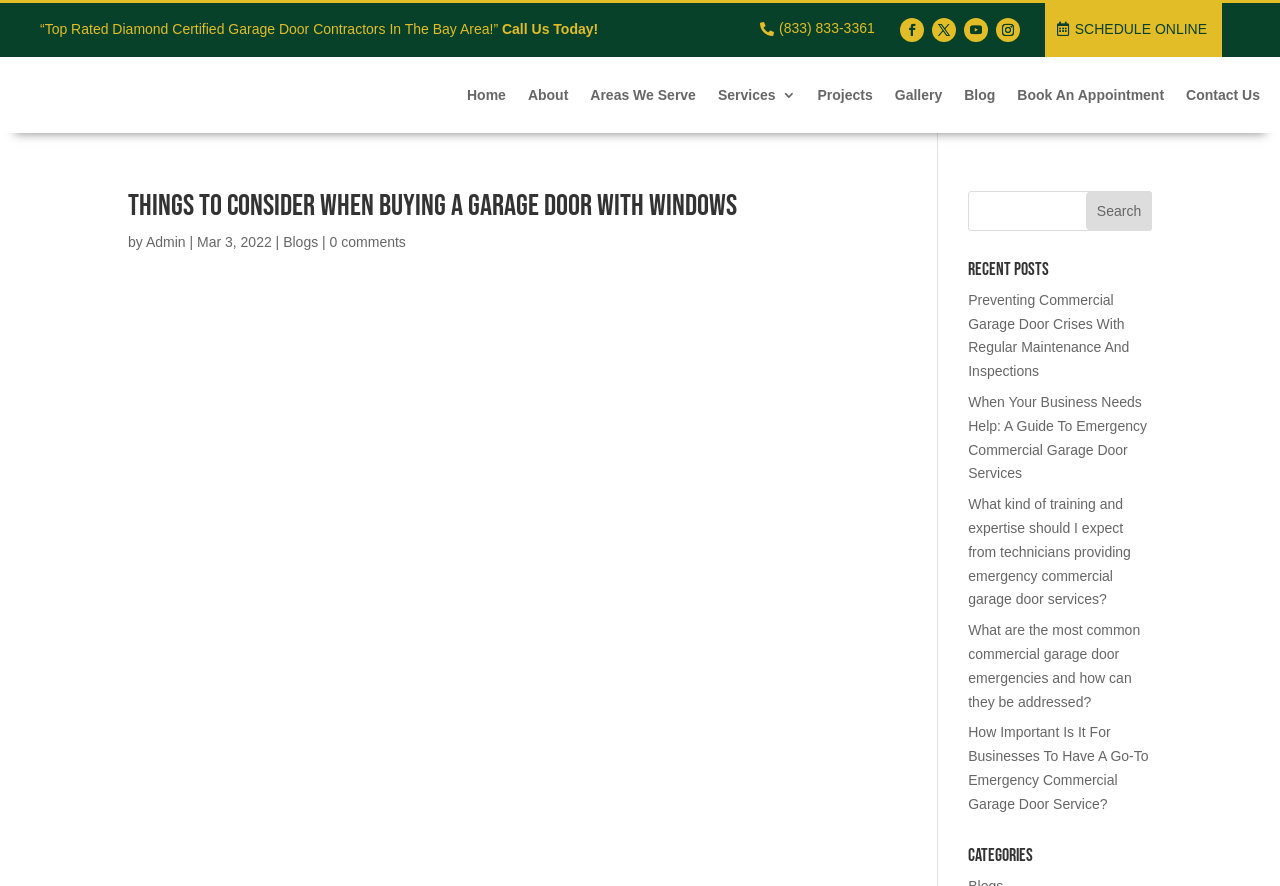Locate the bounding box coordinates of the region to be clicked to comply with the following instruction: "Go to the home page". The coordinates must be four float numbers between 0 and 1, in the form [left, top, right, bottom].

[0.365, 0.064, 0.395, 0.15]